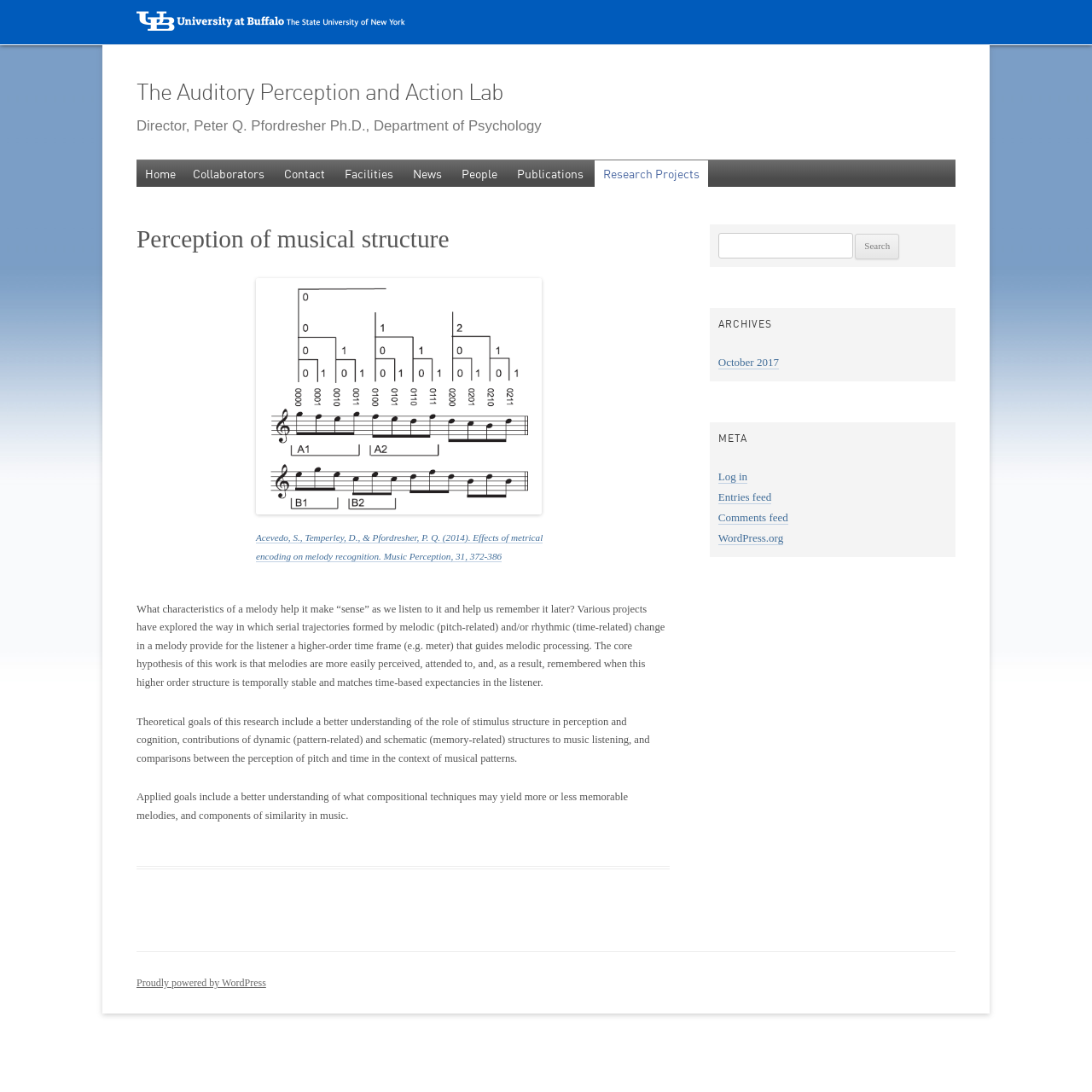Kindly provide the bounding box coordinates of the section you need to click on to fulfill the given instruction: "Visit the University at Buffalo website".

[0.125, 0.023, 0.377, 0.035]